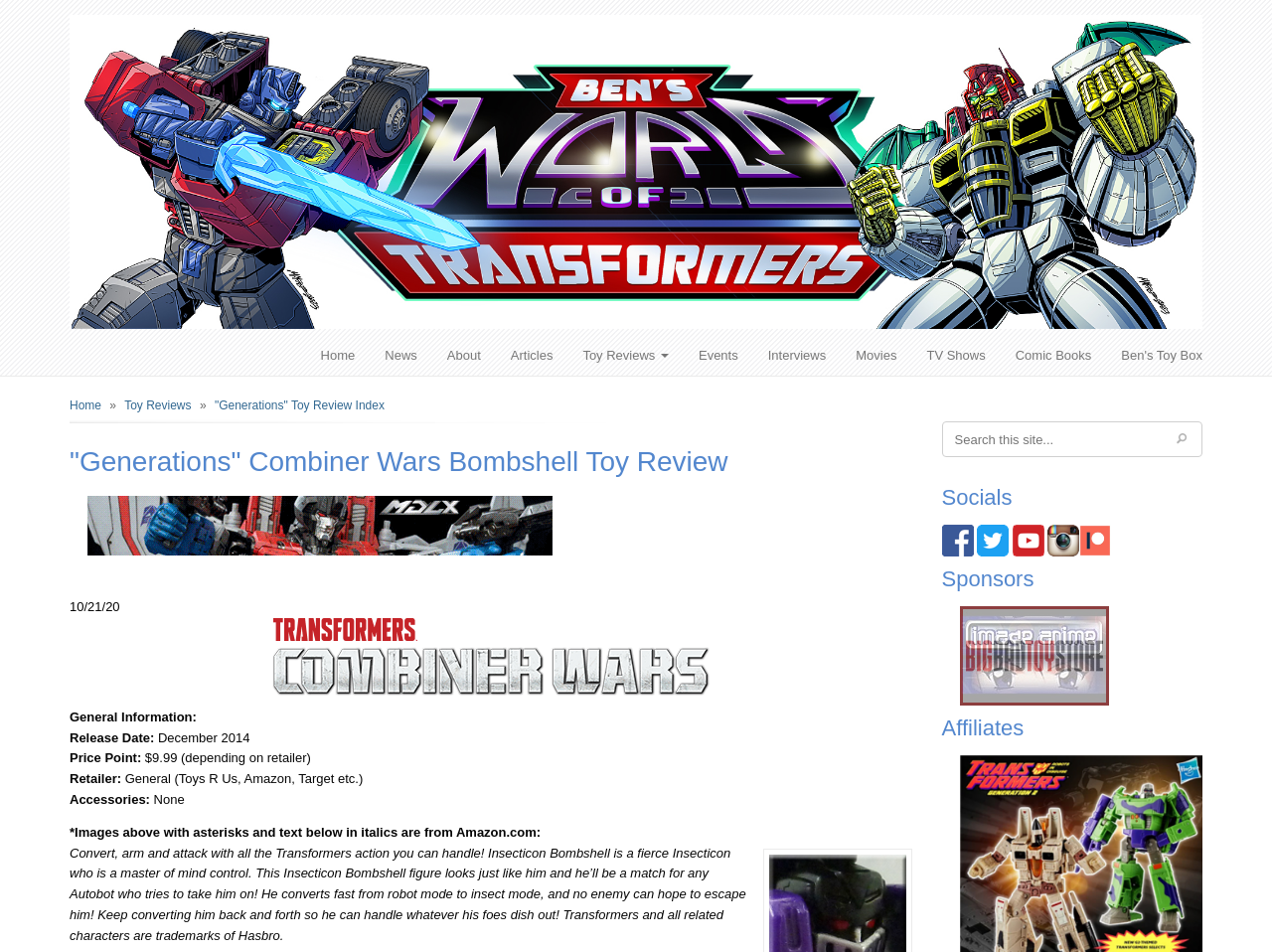What is the retailer of the toy?
Please craft a detailed and exhaustive response to the question.

The question can be answered by looking at the 'General Information' section of the webpage, which lists the 'Retailer' as 'General (Toys R Us, Amazon, Target etc.)'. This indicates that the retailer of the toy is general retailers such as Toys R Us, Amazon, and Target.